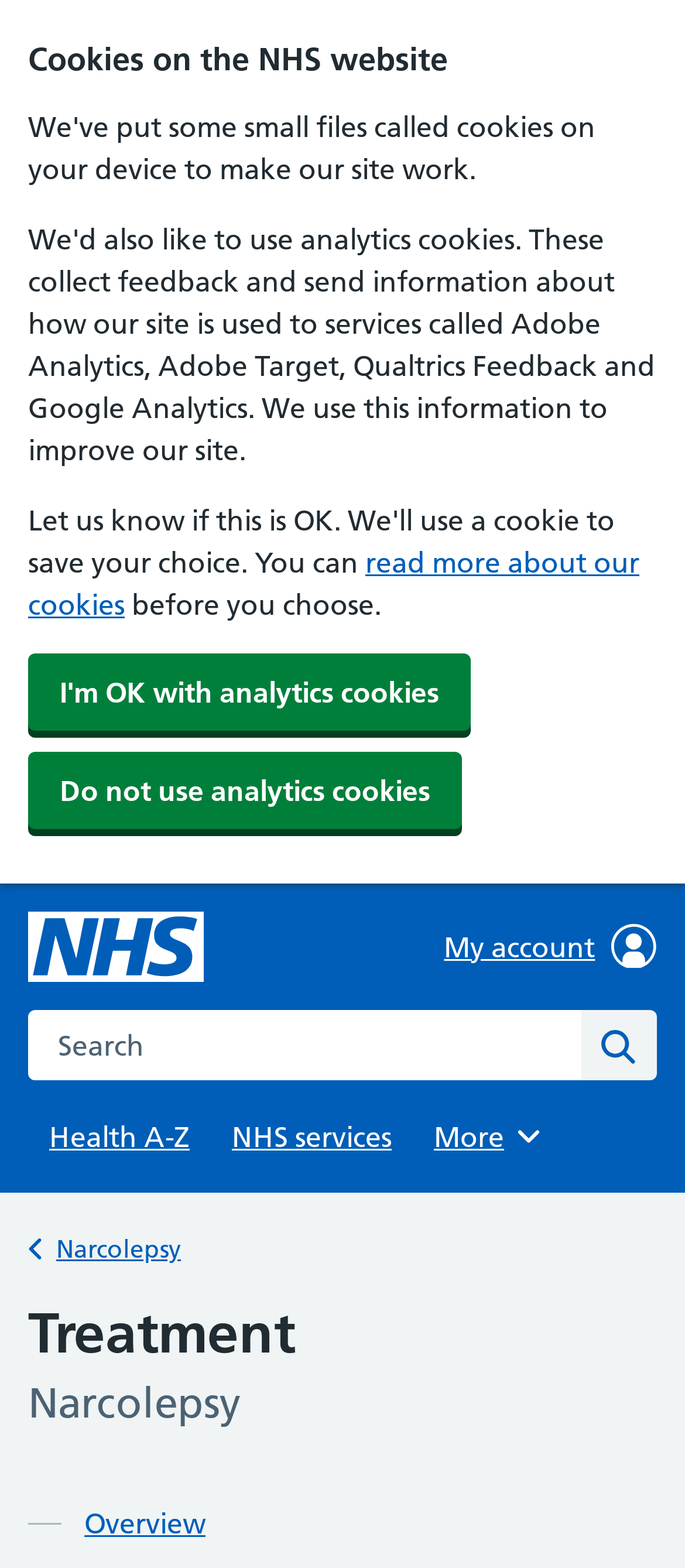What is the function of the 'Browse More' button?
Refer to the screenshot and answer in one word or phrase.

Expand navigation